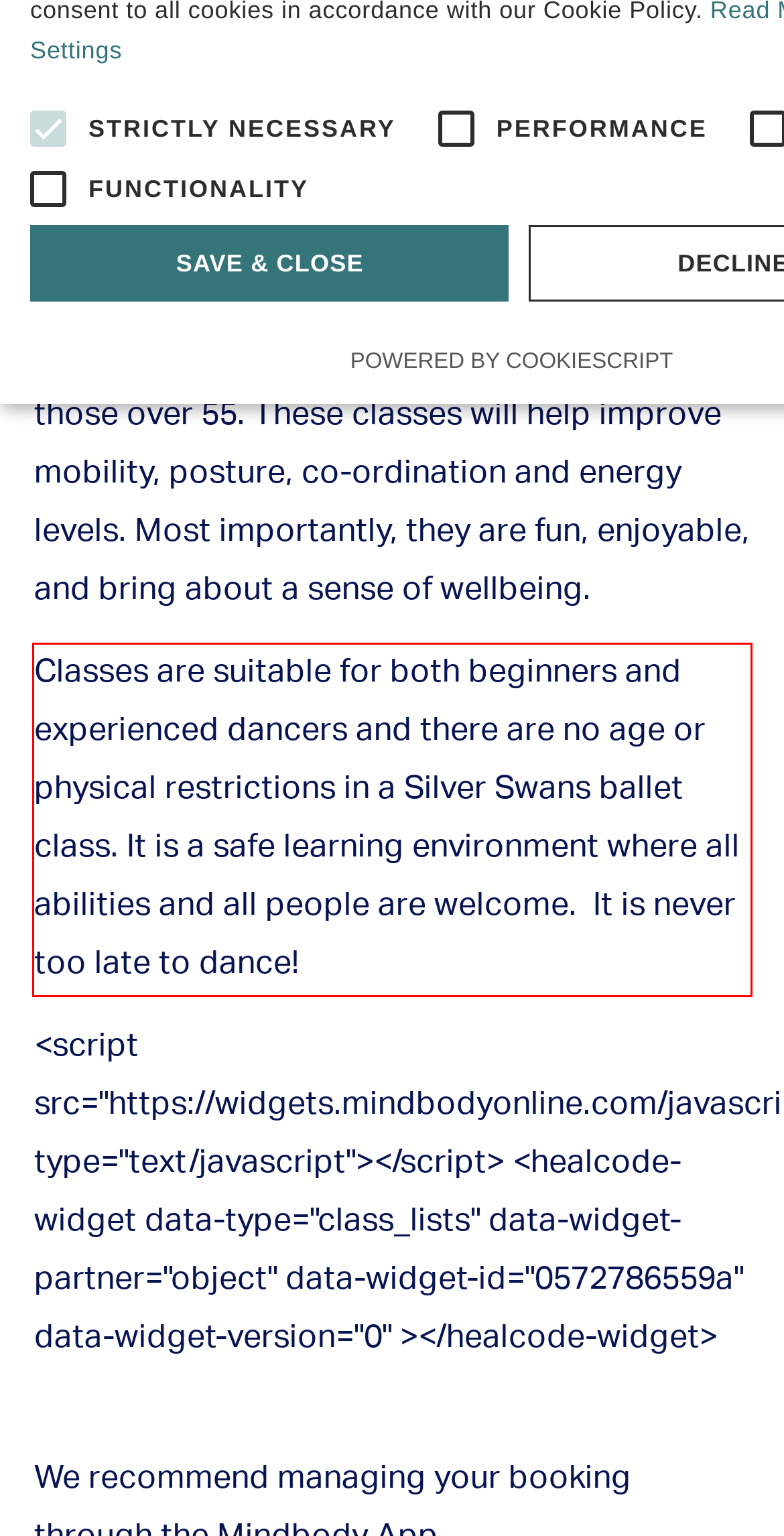Analyze the screenshot of the webpage and extract the text from the UI element that is inside the red bounding box.

Classes are suitable for both beginners and experienced dancers and there are no age or physical restrictions in a Silver Swans ballet class. It is a safe learning environment where all abilities and all people are welcome. It is never too late to dance!